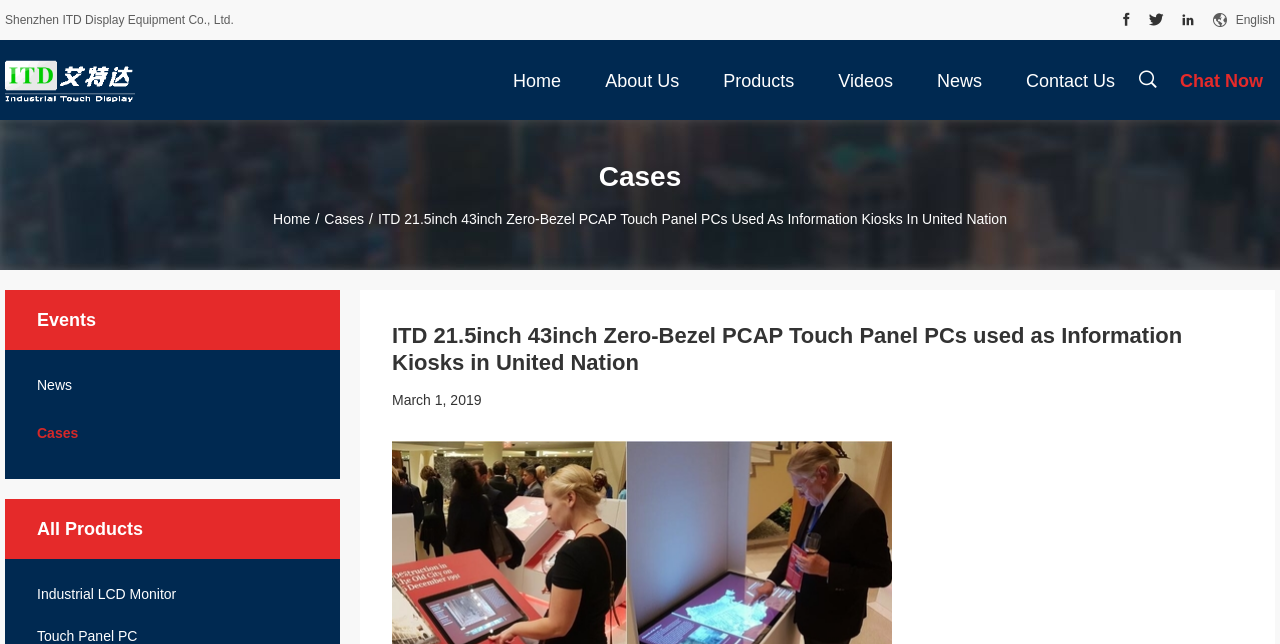From the element description videos, predict the bounding box coordinates of the UI element. The coordinates must be specified in the format (top-left x, top-left y, bottom-right x, bottom-right y) and should be within the 0 to 1 range.

[0.645, 0.062, 0.707, 0.186]